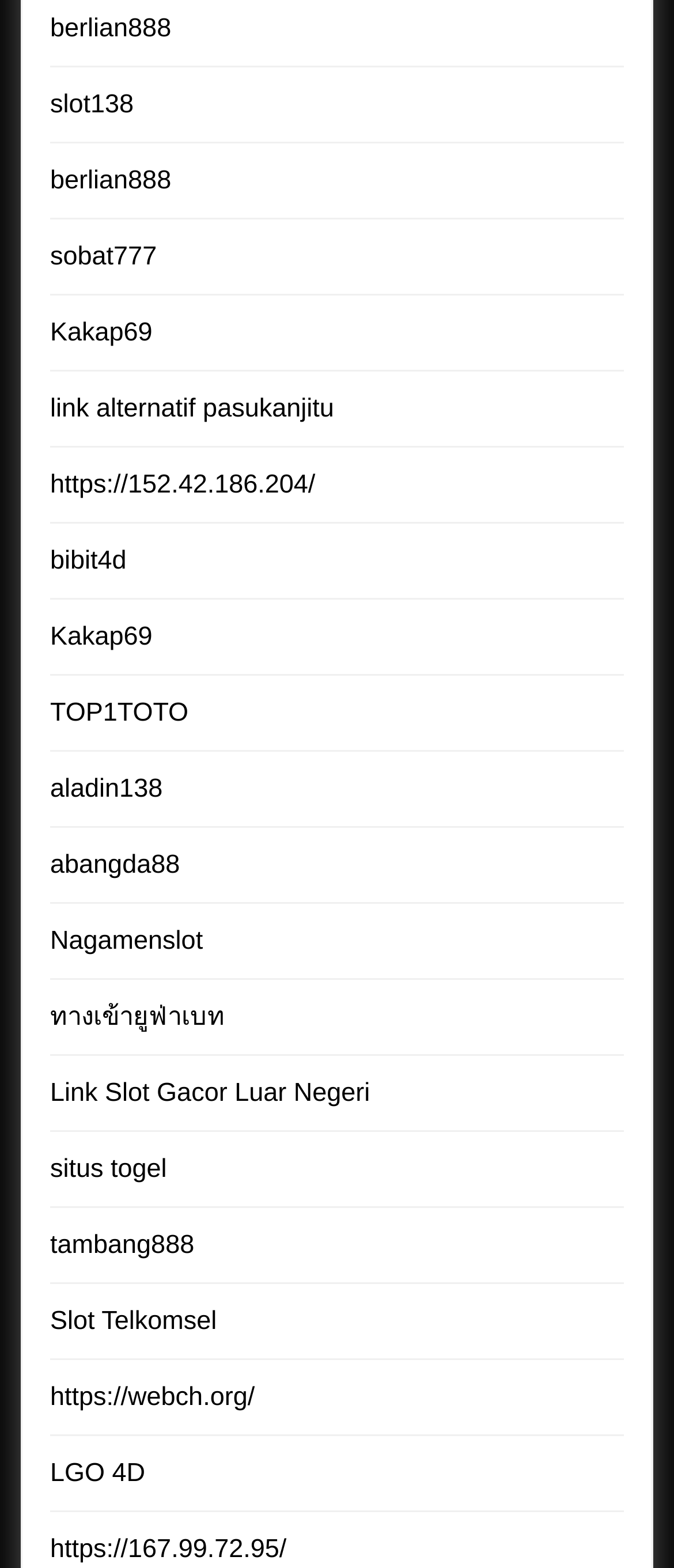Determine the bounding box coordinates for the region that must be clicked to execute the following instruction: "check ทางเข้ายูฟ่าเบท".

[0.074, 0.639, 0.333, 0.658]